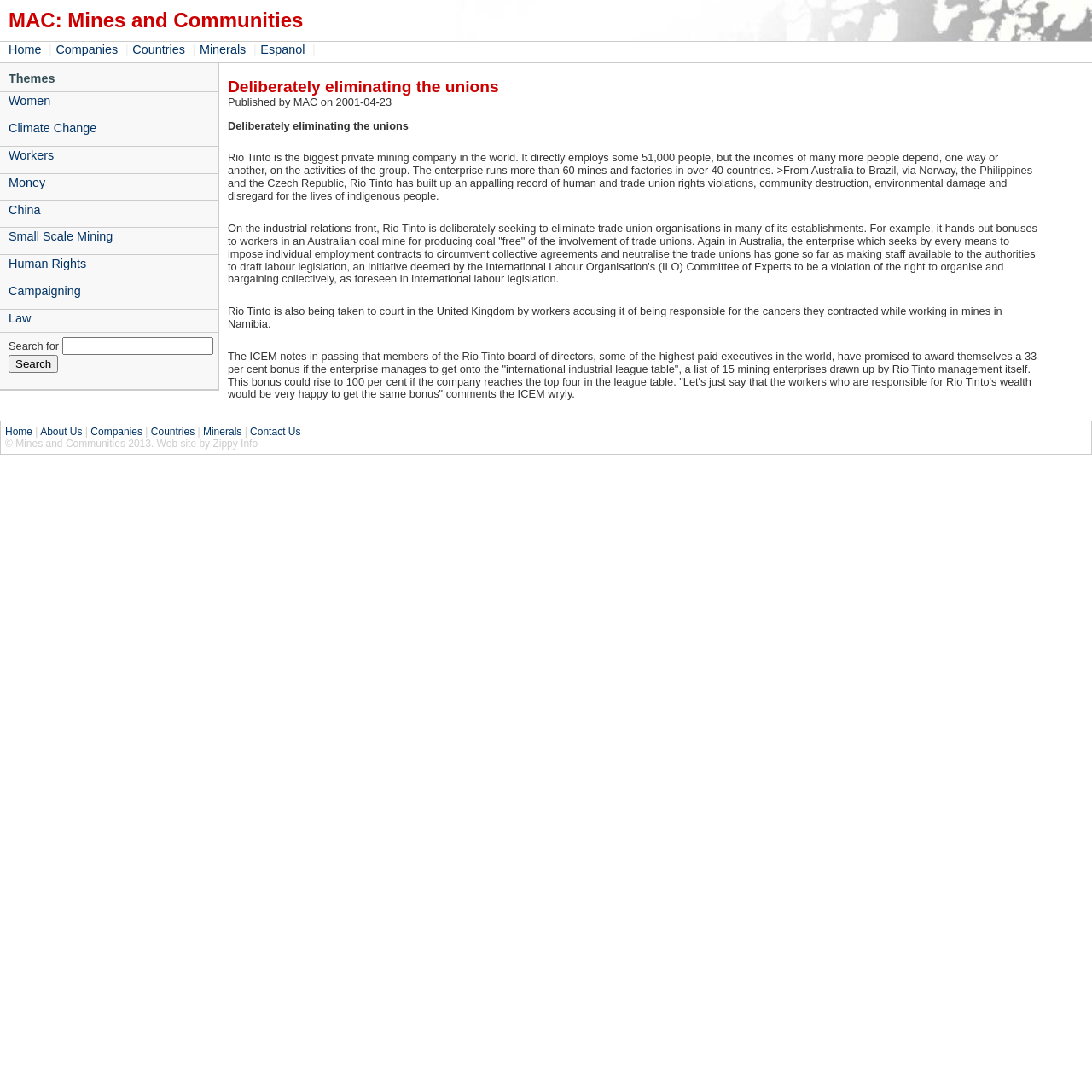Identify the bounding box coordinates for the element that needs to be clicked to fulfill this instruction: "Click the Contact Us link". Provide the coordinates in the format of four float numbers between 0 and 1: [left, top, right, bottom].

[0.229, 0.39, 0.275, 0.401]